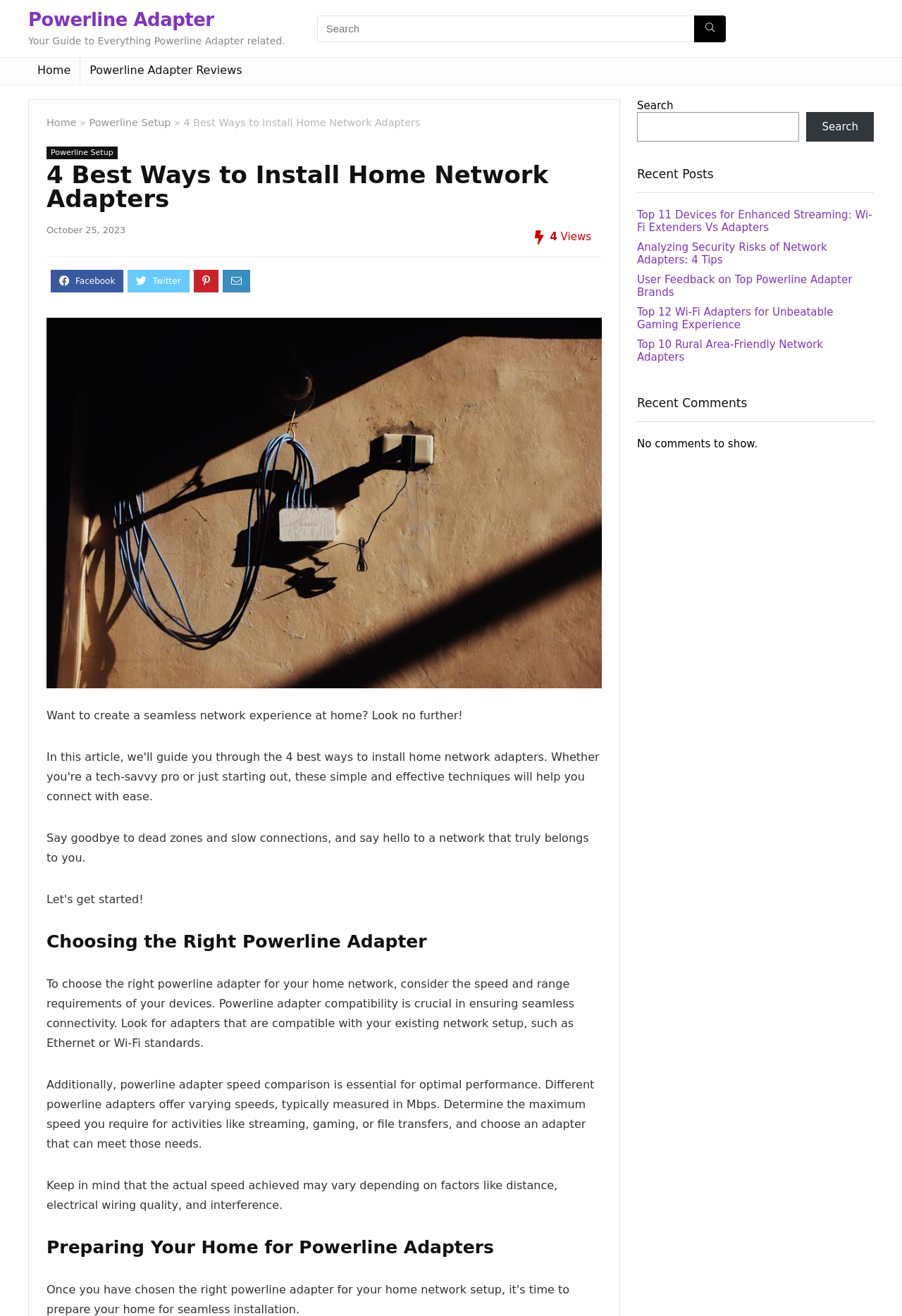Could you specify the bounding box coordinates for the clickable section to complete the following instruction: "Click on the Home link"?

[0.031, 0.044, 0.088, 0.064]